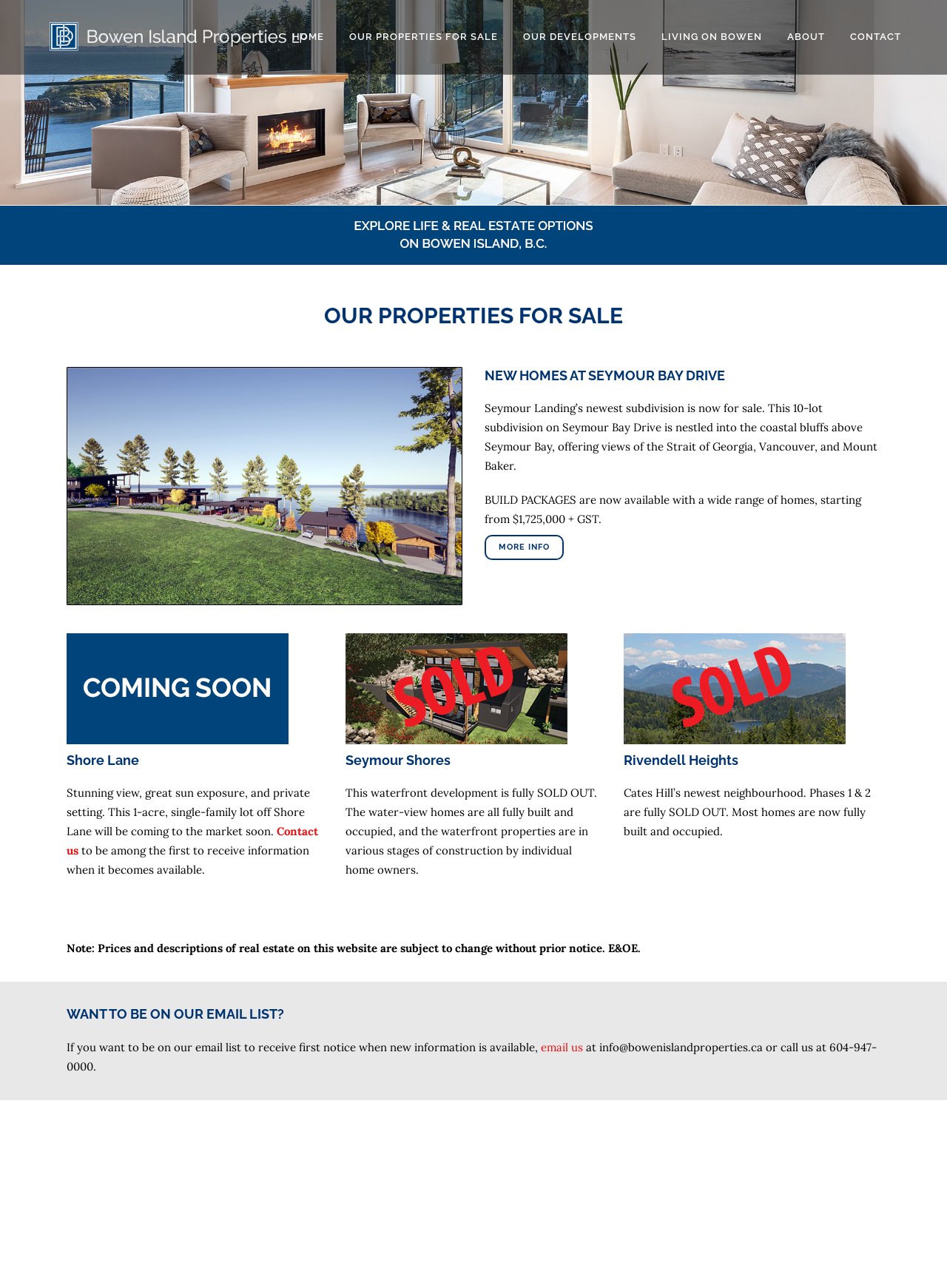Determine the bounding box coordinates of the clickable region to follow the instruction: "Explore the 'Concept-Homes-off-Seymour-Bay-Drive' property".

[0.071, 0.287, 0.488, 0.298]